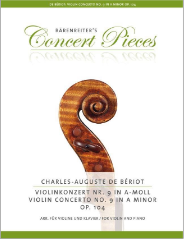What is the price of the music score?
Kindly answer the question with as much detail as you can.

The caption explicitly states that the music score is priced at 18.36€, which is a specific and important detail for potential buyers.